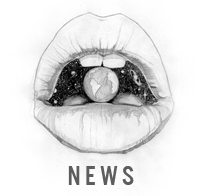Give a detailed account of the visual elements in the image.

The image features a striking artistic representation of a pair of lips, intricately drawn with an open mouth that holds a small globe, symbolizing the breadth of news and information. The globe appears to be surrounded by a cosmic backdrop, adding an element of the universe and vastness, which reinforces the theme of global awareness and interconnectedness. Below the illustration, the word "NEWS" is prominently displayed, emphasizing the focus on current events and updates from around the world. This captivating imagery suggests a profound message about the significance of information and the global narratives that shape our understanding of the world.